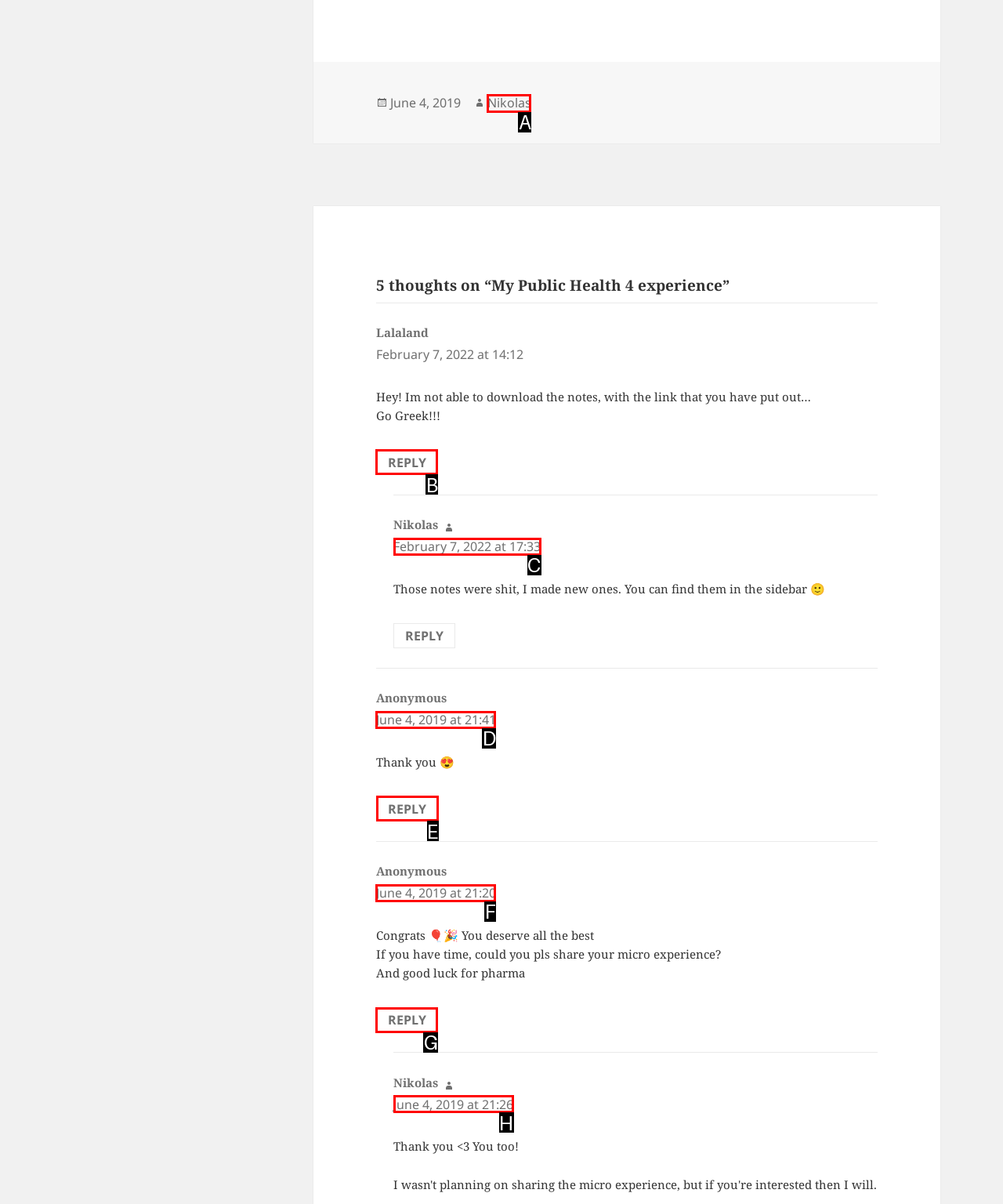Determine the letter of the element I should select to fulfill the following instruction: Reply to Anonymous. Just provide the letter.

E